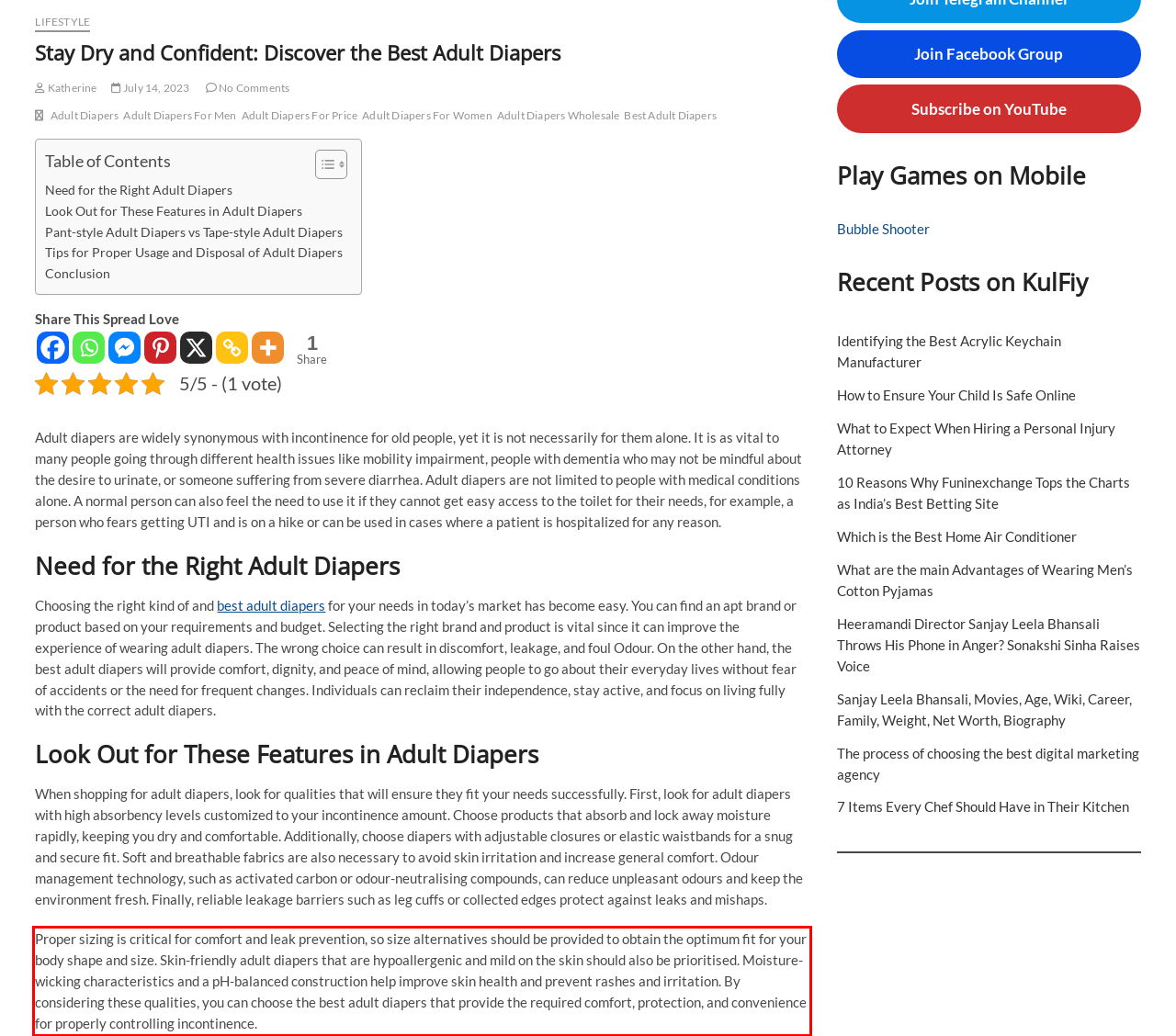In the given screenshot, locate the red bounding box and extract the text content from within it.

Proper sizing is critical for comfort and leak prevention, so size alternatives should be provided to obtain the optimum fit for your body shape and size. Skin-friendly adult diapers that are hypoallergenic and mild on the skin should also be prioritised. Moisture-wicking characteristics and a pH-balanced construction help improve skin health and prevent rashes and irritation. By considering these qualities, you can choose the best adult diapers that provide the required comfort, protection, and convenience for properly controlling incontinence.